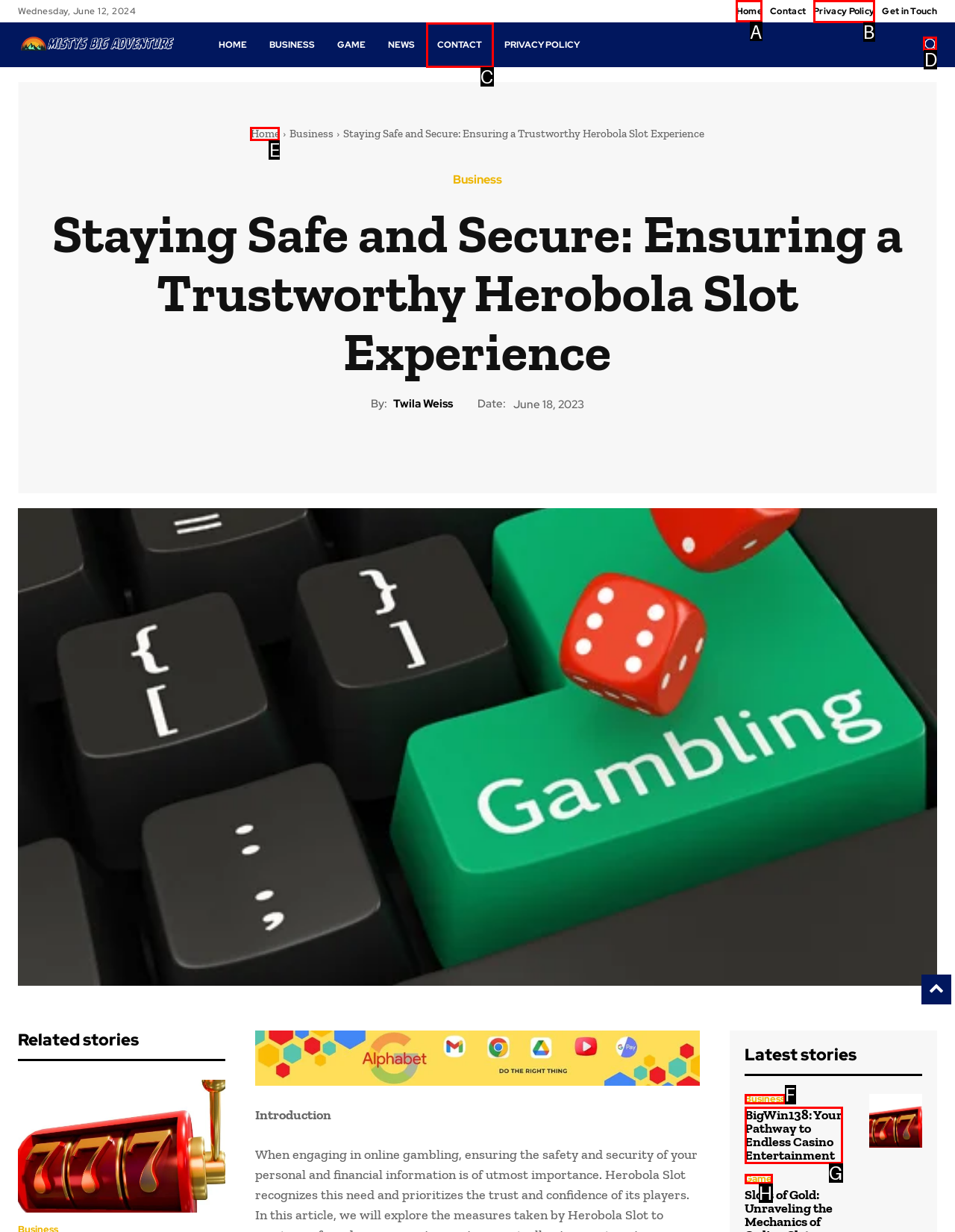Select the letter of the option that should be clicked to achieve the specified task: Click the Home link. Respond with just the letter.

A